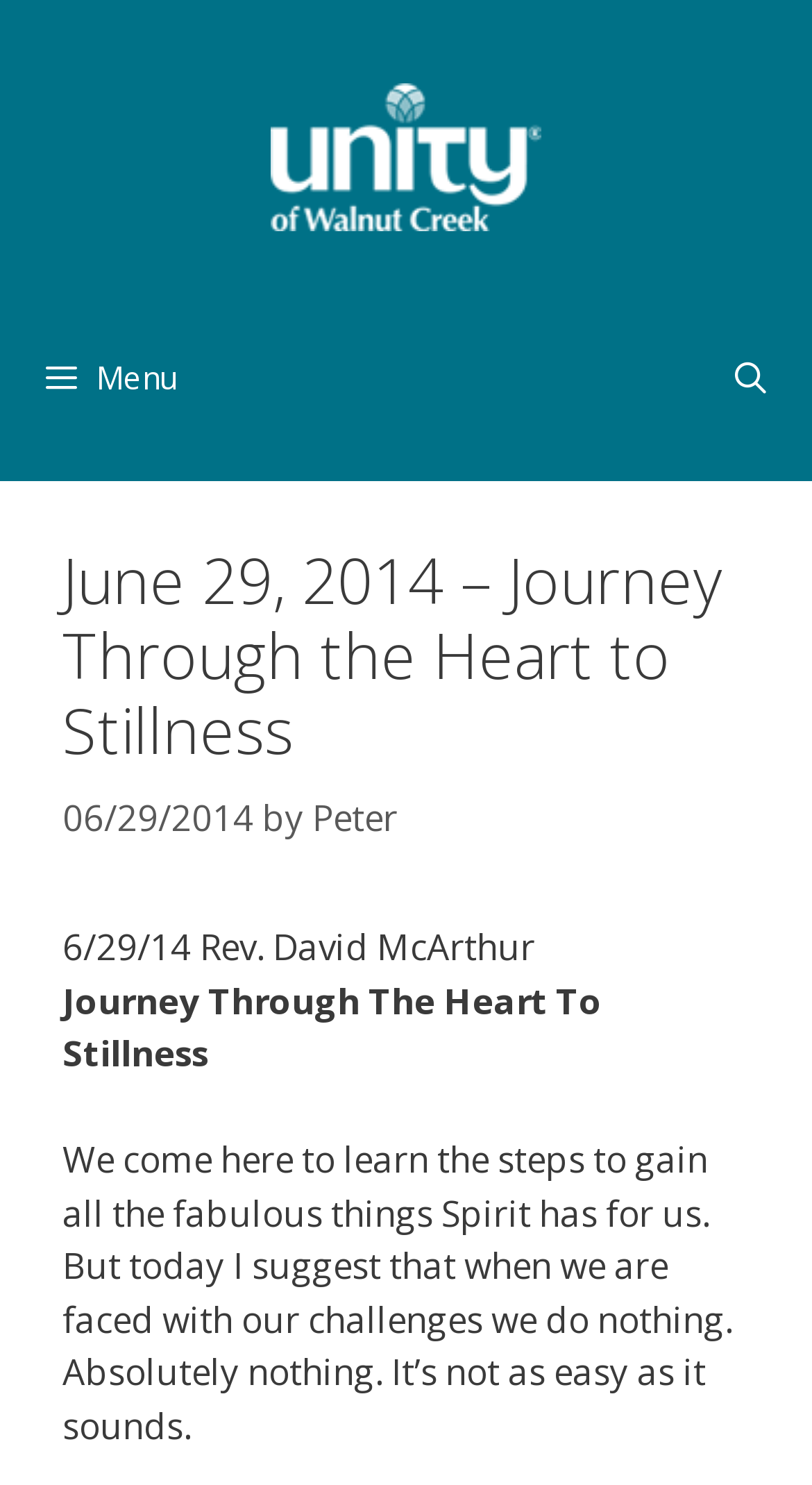What is the title of this podcast?
Your answer should be a single word or phrase derived from the screenshot.

Journey Through The Heart To Stillness